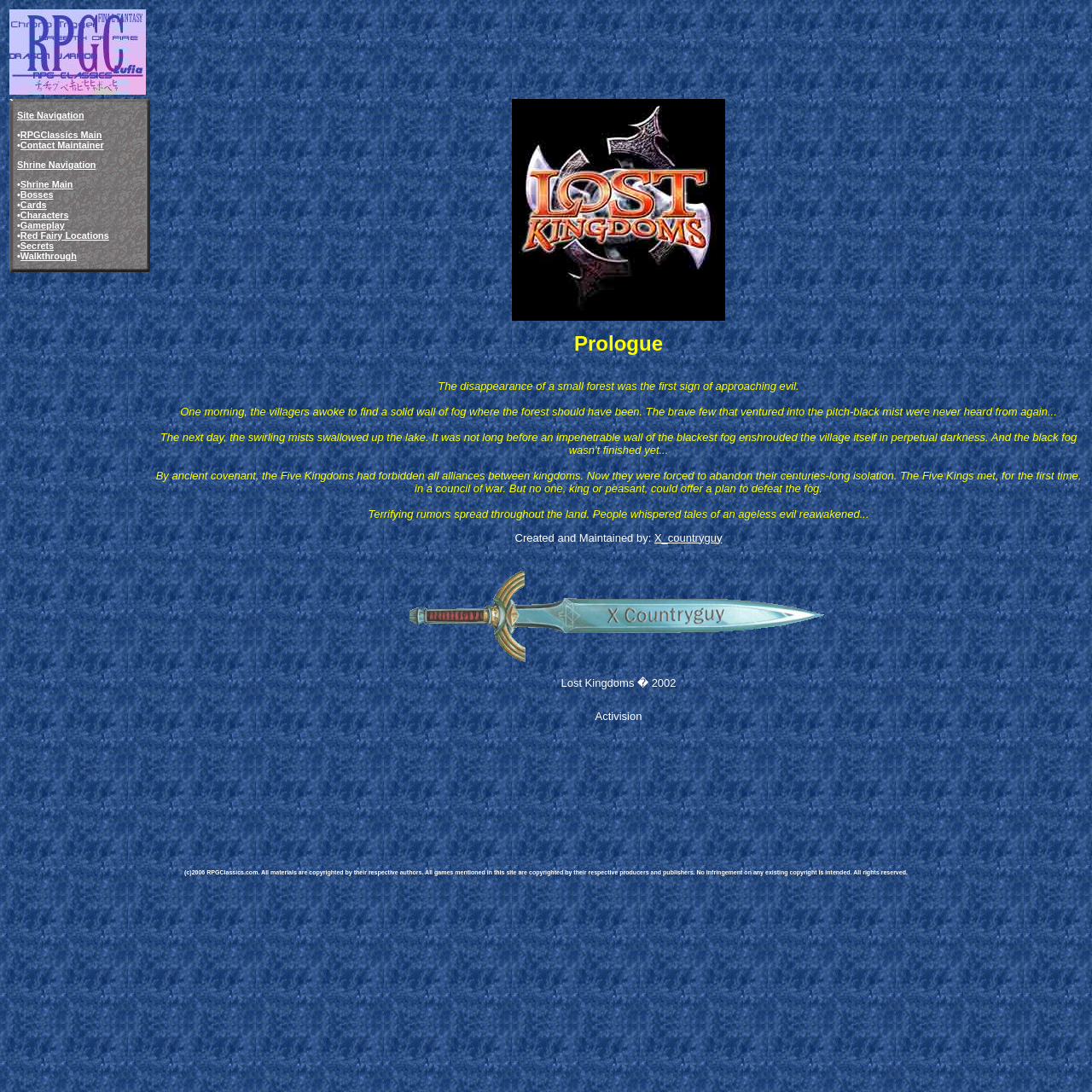Determine the bounding box coordinates for the element that should be clicked to follow this instruction: "Contact the maintainer". The coordinates should be given as four float numbers between 0 and 1, in the format [left, top, right, bottom].

[0.019, 0.128, 0.095, 0.137]